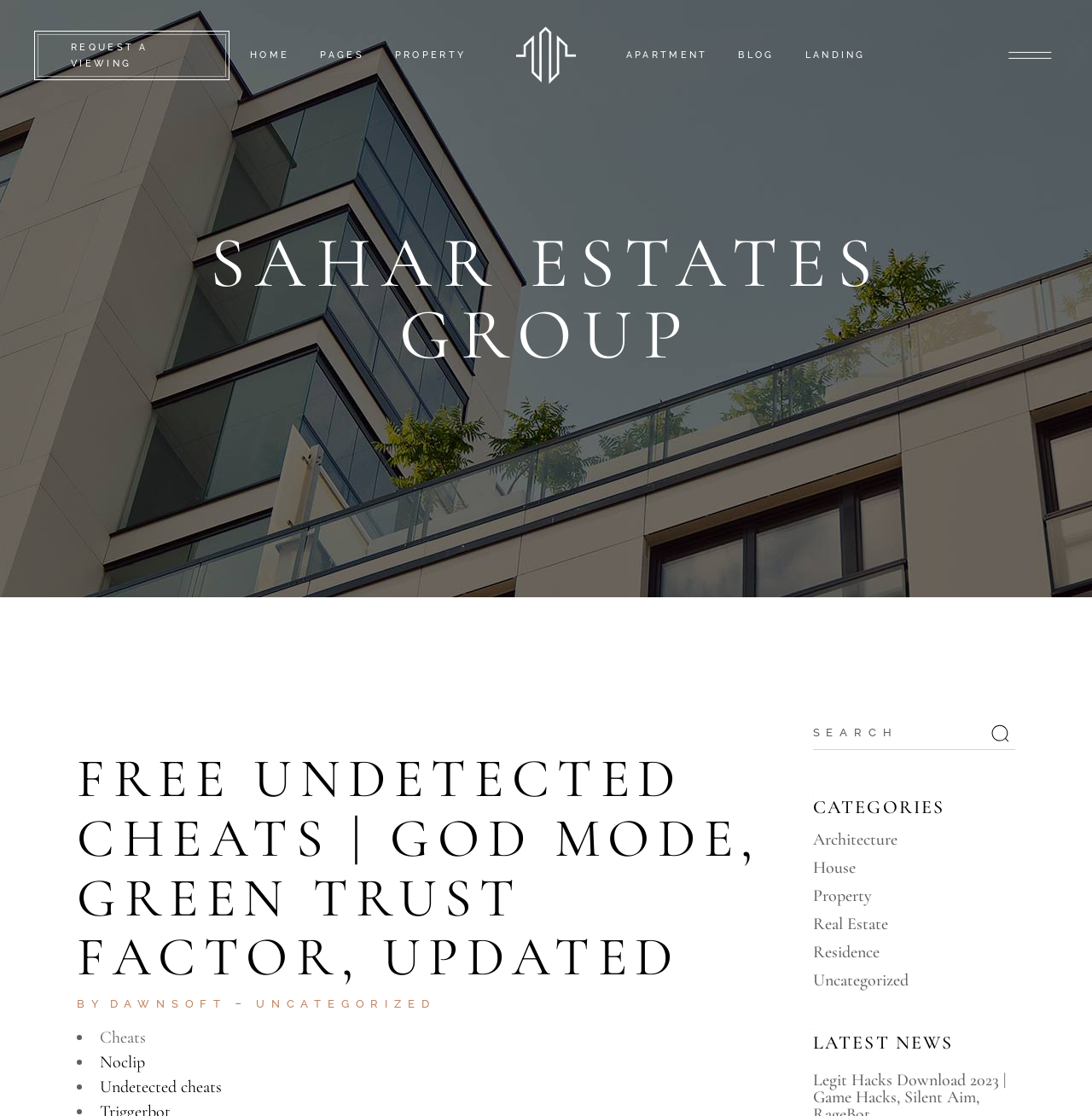Please identify the bounding box coordinates of the element's region that should be clicked to execute the following instruction: "Select Goat option". The bounding box coordinates must be four float numbers between 0 and 1, i.e., [left, top, right, bottom].

None